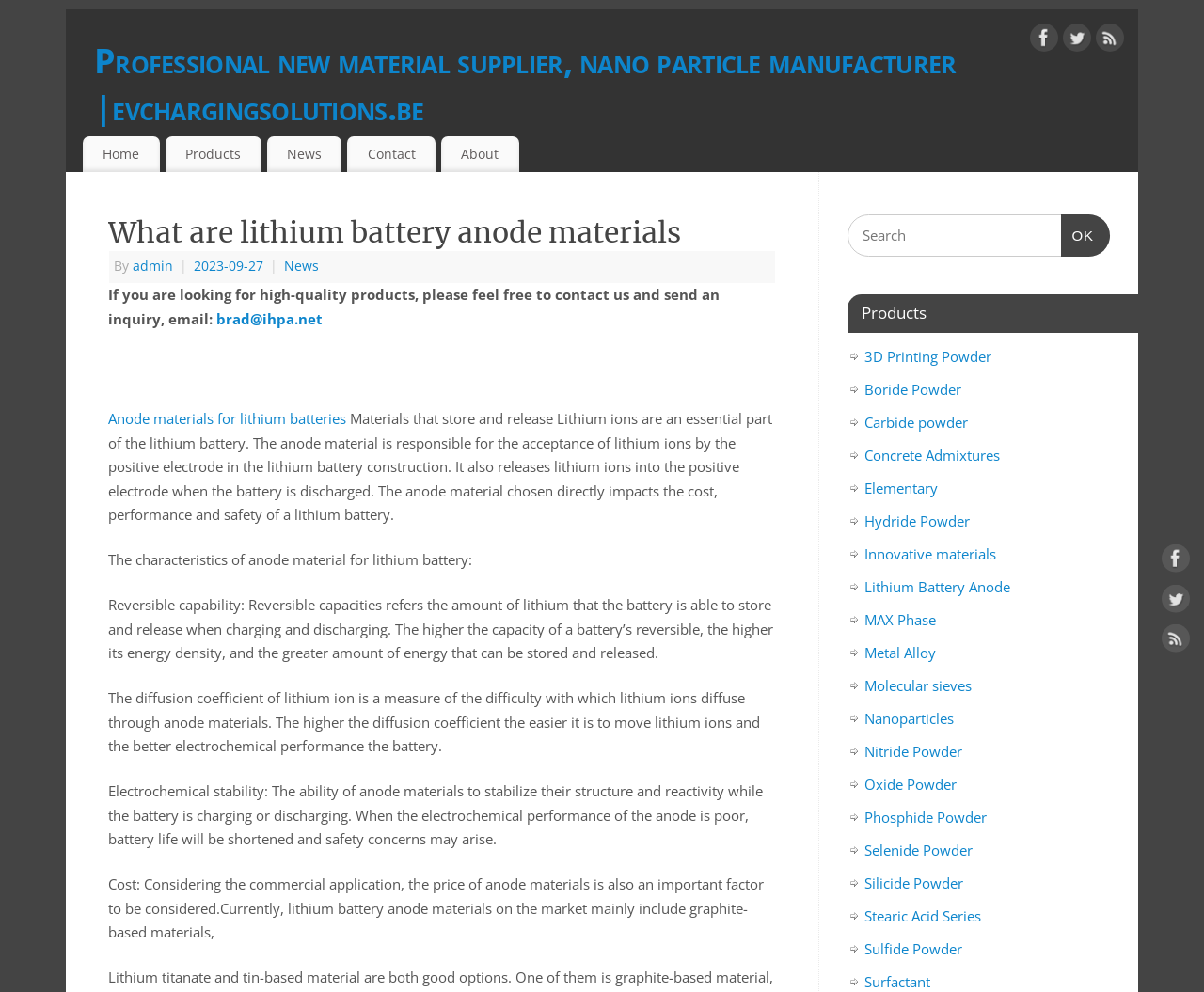Provide the bounding box coordinates of the HTML element this sentence describes: "Stearic Acid Series".

[0.718, 0.913, 0.815, 0.932]